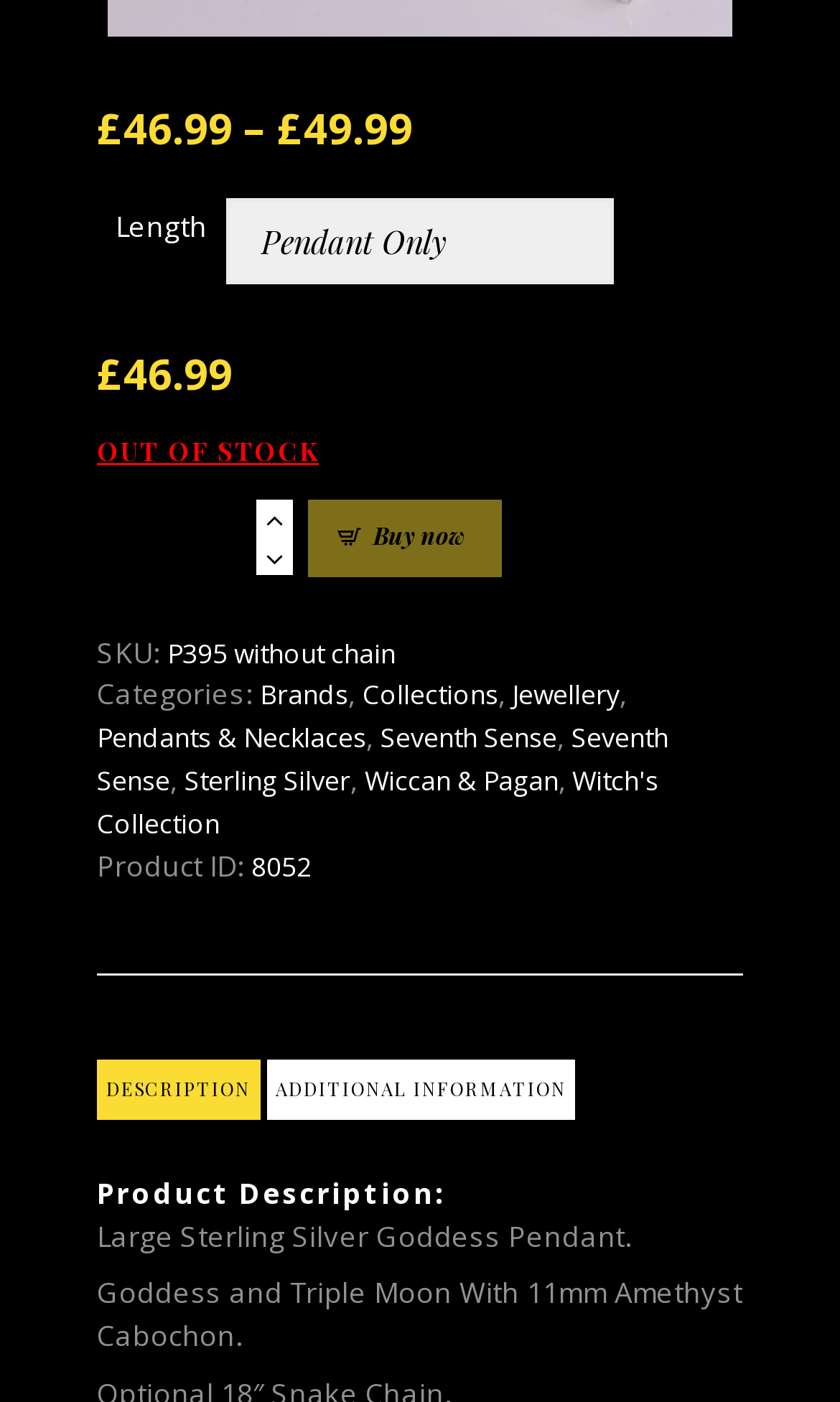Show the bounding box coordinates of the region that should be clicked to follow the instruction: "Buy now."

[0.365, 0.356, 0.597, 0.411]